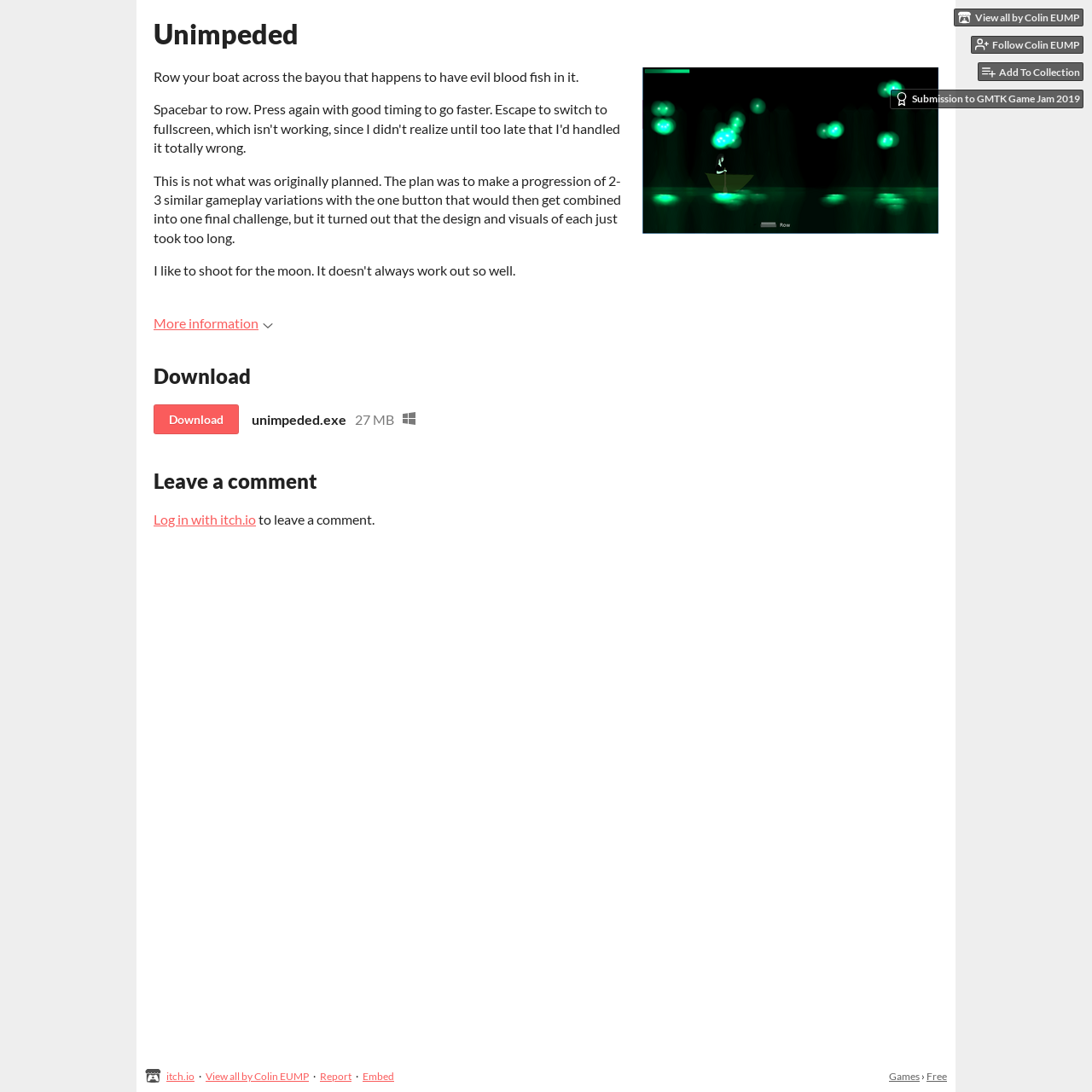Please find the bounding box coordinates of the element that needs to be clicked to perform the following instruction: "Follow Colin EUMP". The bounding box coordinates should be four float numbers between 0 and 1, represented as [left, top, right, bottom].

[0.889, 0.033, 0.992, 0.049]